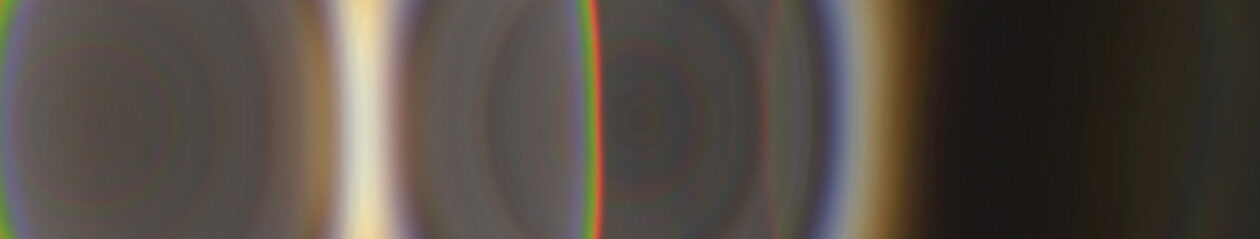Please give a succinct answer using a single word or phrase:
What is the primary function of the Solartron analog computer?

Processing mathematical functions